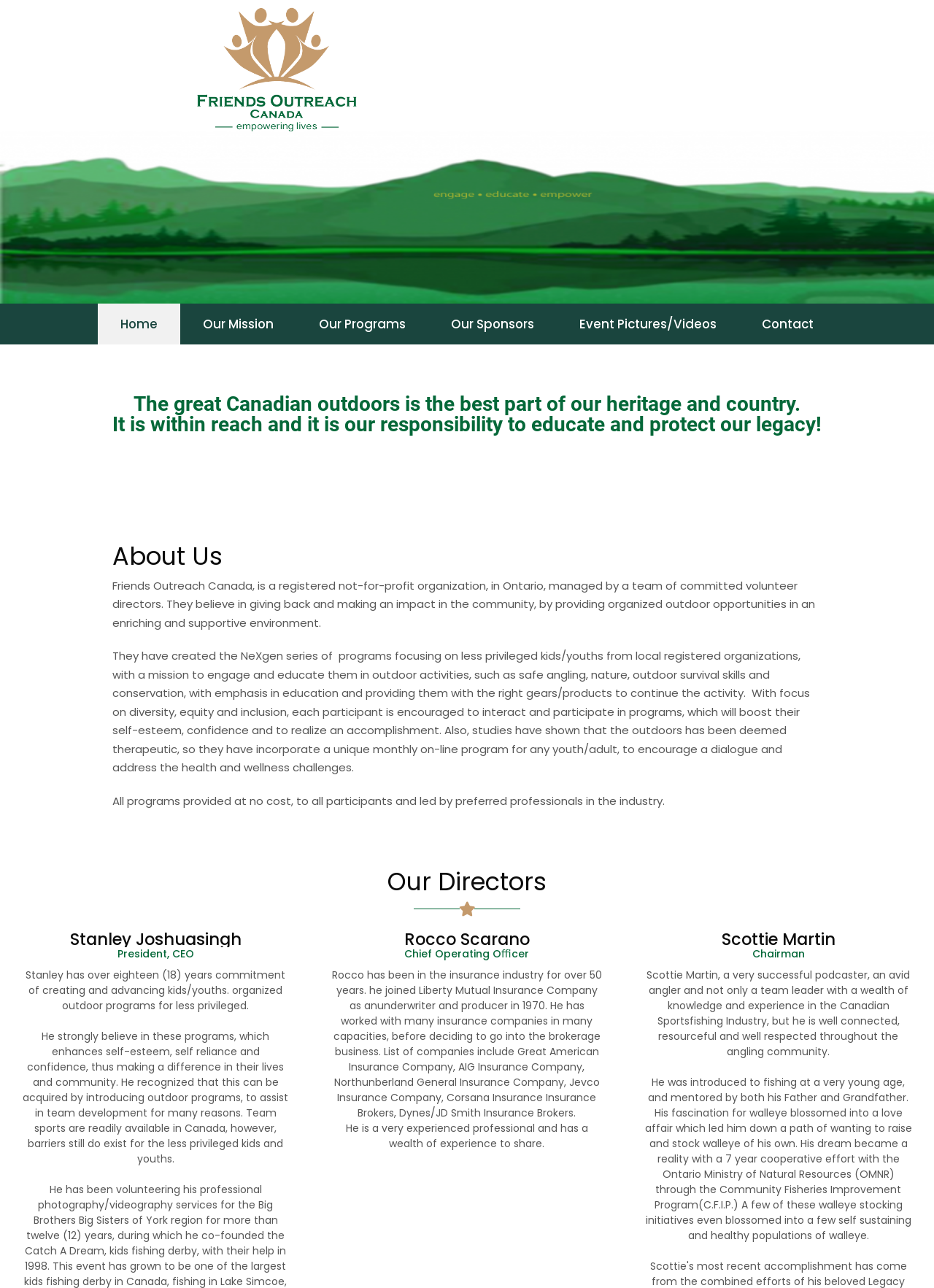Please answer the following question using a single word or phrase: 
What is the name of the program for any youth/adult?

monthly on-line program